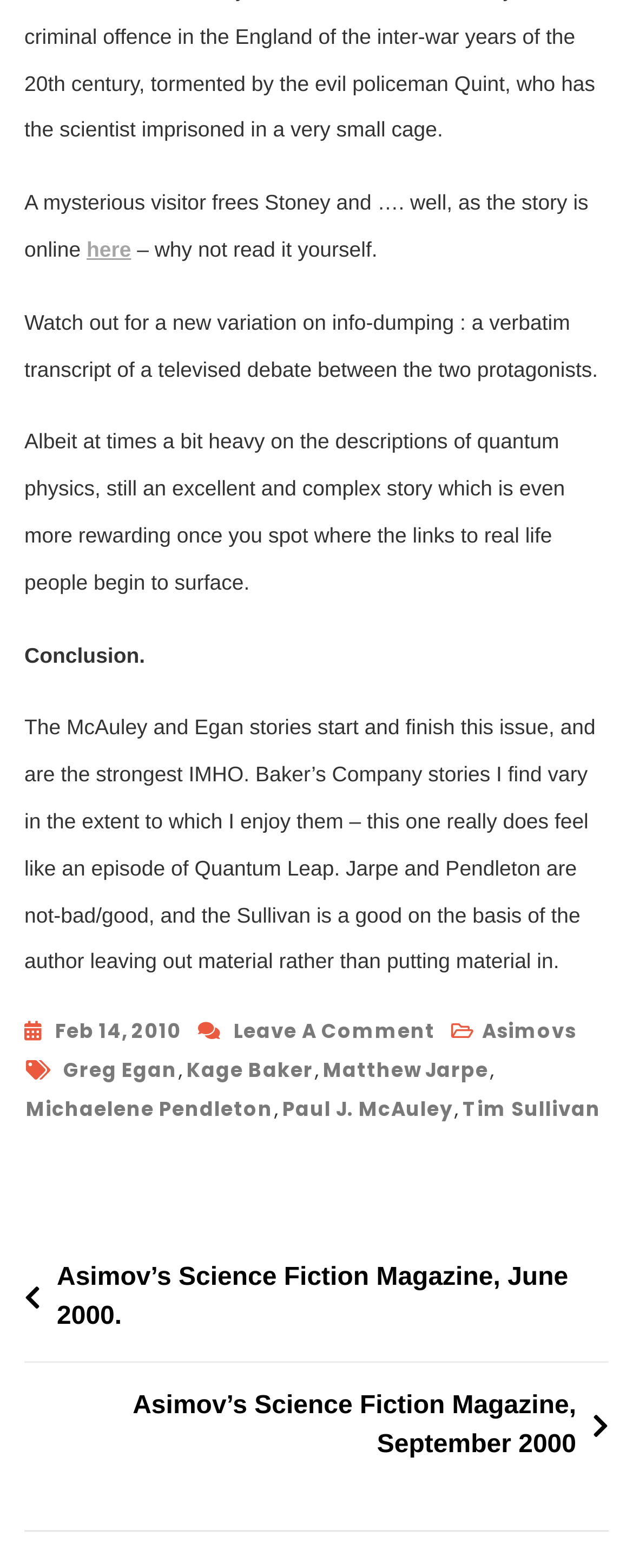Based on the description "Matthew Jarpe", find the bounding box of the specified UI element.

[0.51, 0.67, 0.772, 0.695]